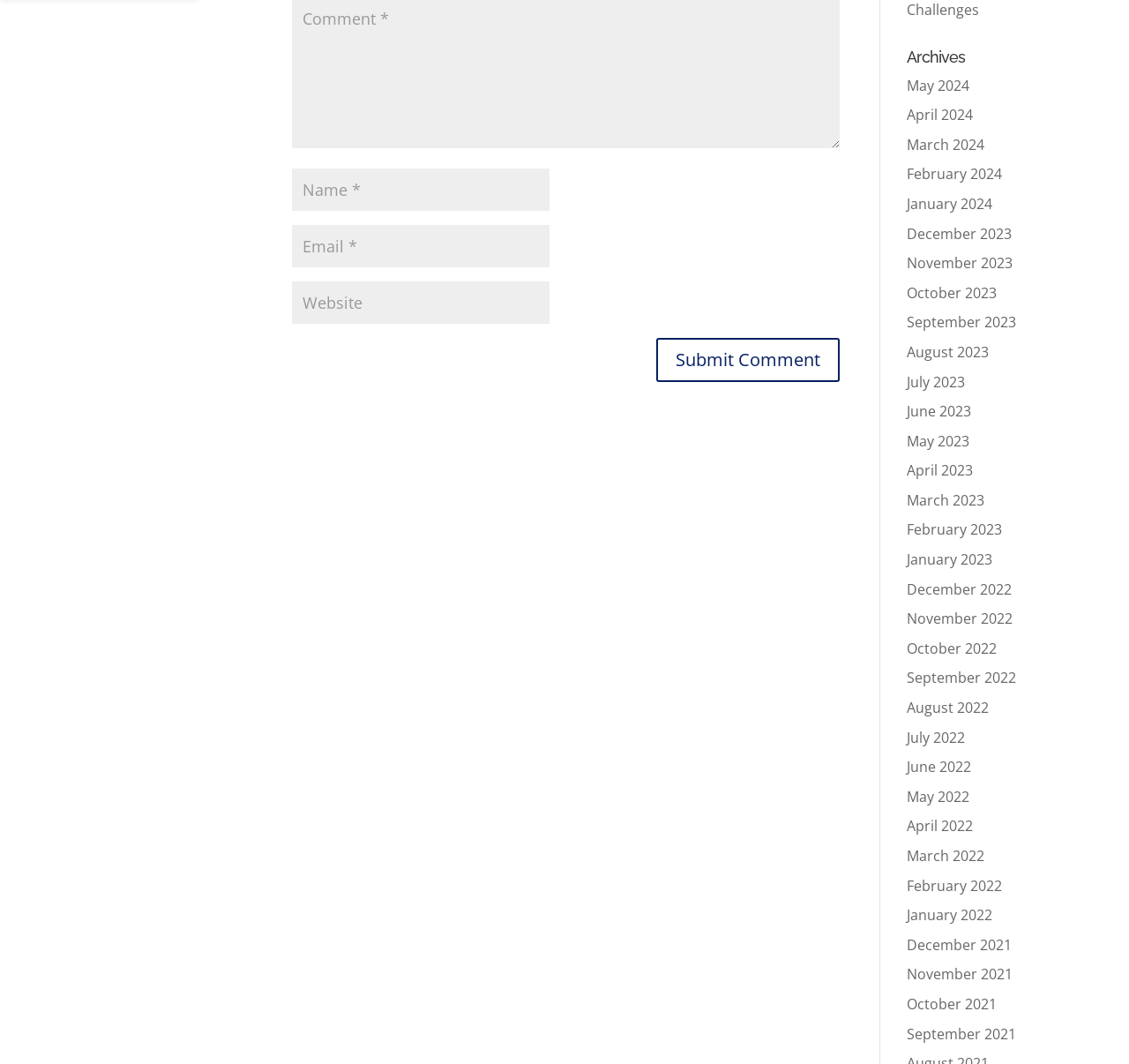What is the purpose of the button on the webpage?
Refer to the image and provide a concise answer in one word or phrase.

Submit Comment